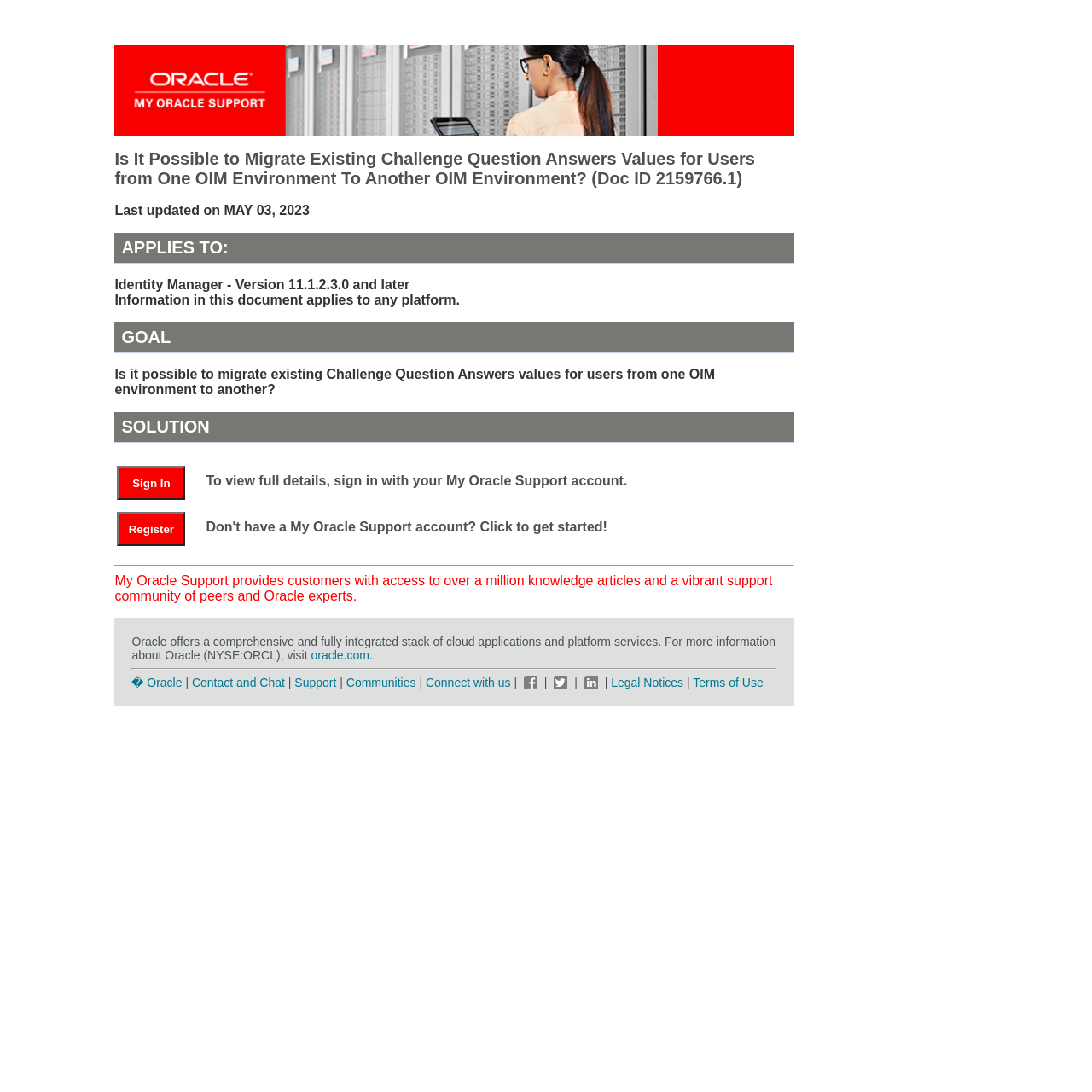Given the description: "Check our prices »", determine the bounding box coordinates of the UI element. The coordinates should be formatted as four float numbers between 0 and 1, [left, top, right, bottom].

None